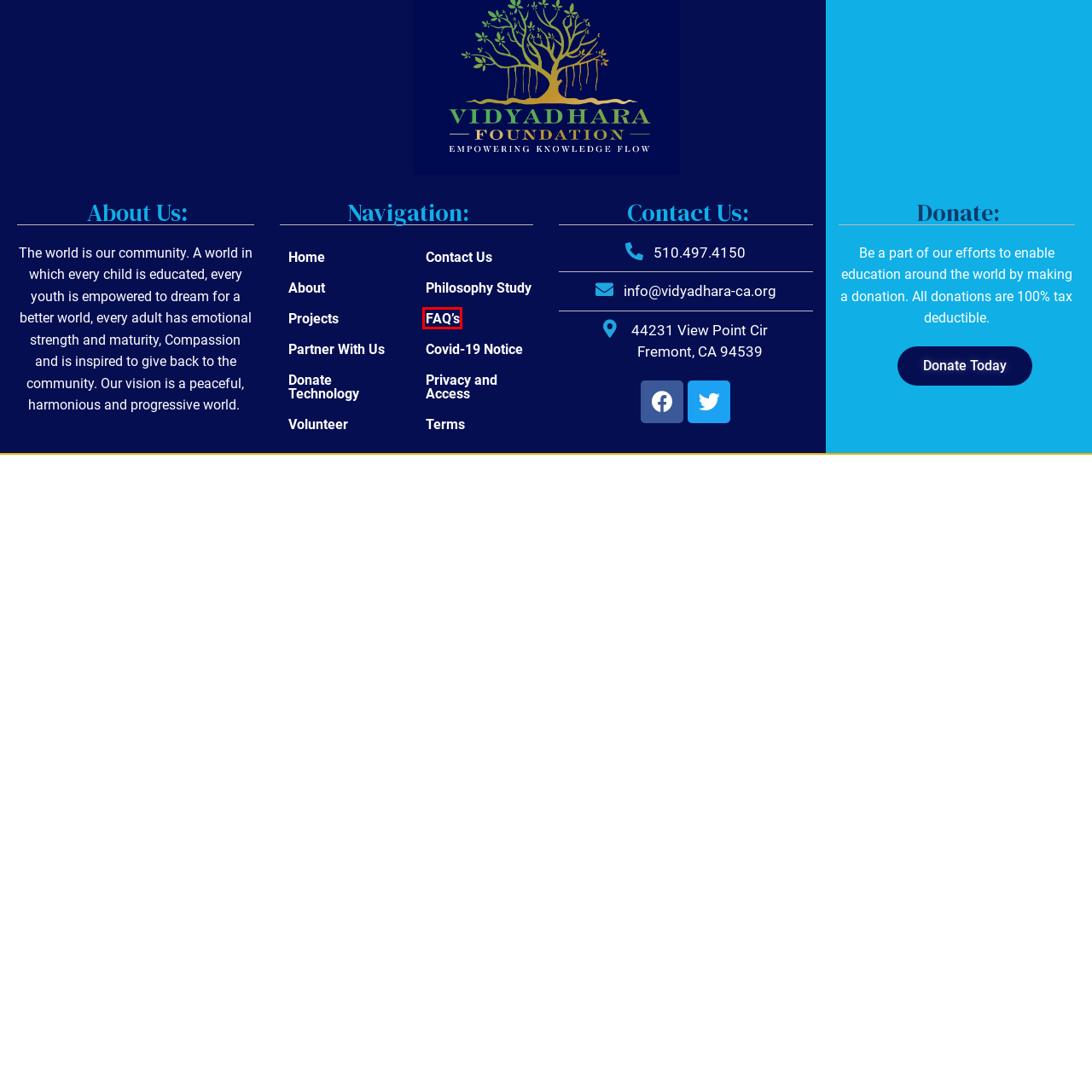Inspect the provided webpage screenshot, concentrating on the element within the red bounding box. Select the description that best represents the new webpage after you click the highlighted element. Here are the candidates:
A. Projects – Vidya Dhara
B. Terms – Vidya Dhara
C. Philosophy Study – Vidya Dhara
D. Vidya Dhara – Foundation
E. FAQs – Vidya Dhara
F. Partners – Vidya Dhara
G. Contact – Vidya Dhara
H. Donate Technology – Vidya Dhara

E